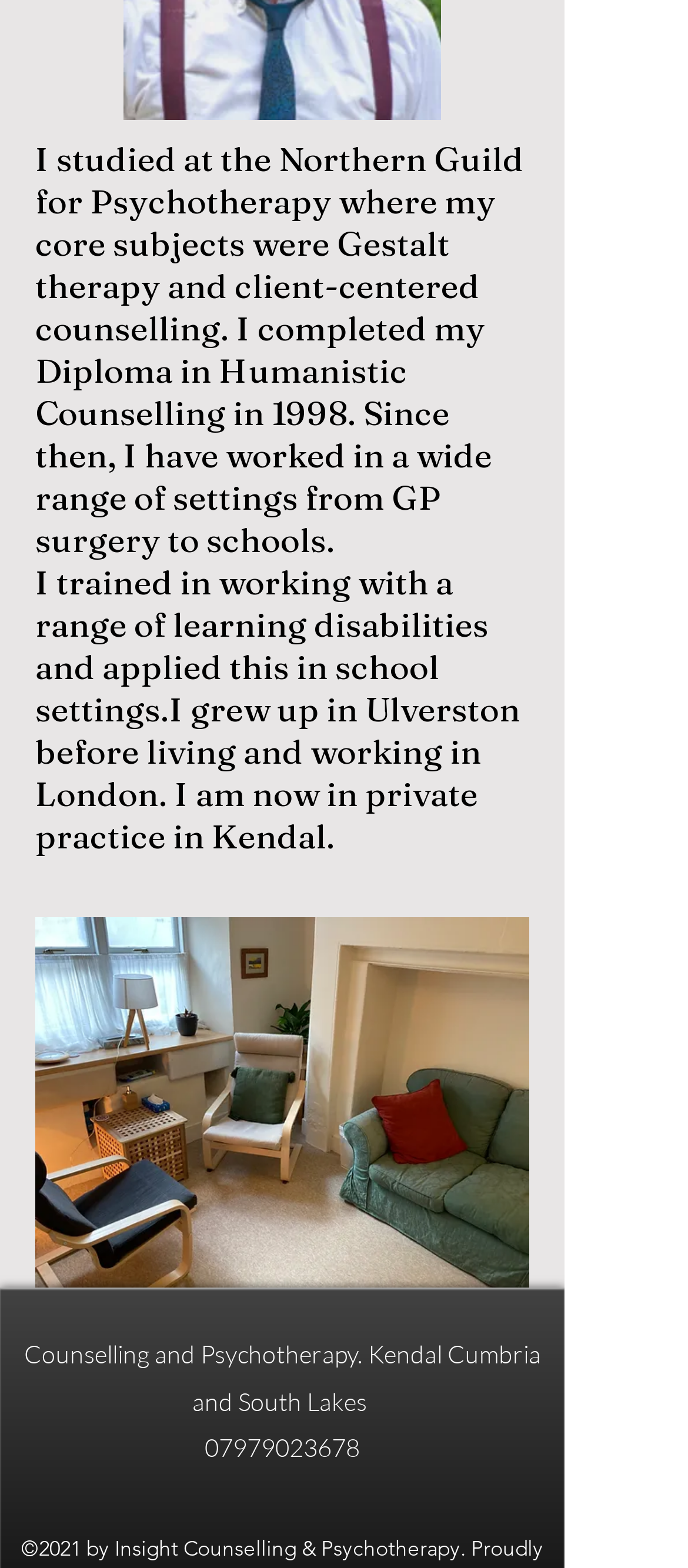From the screenshot, find the bounding box of the UI element matching this description: "07979023678". Supply the bounding box coordinates in the form [left, top, right, bottom], each a float between 0 and 1.

[0.297, 0.913, 0.523, 0.932]